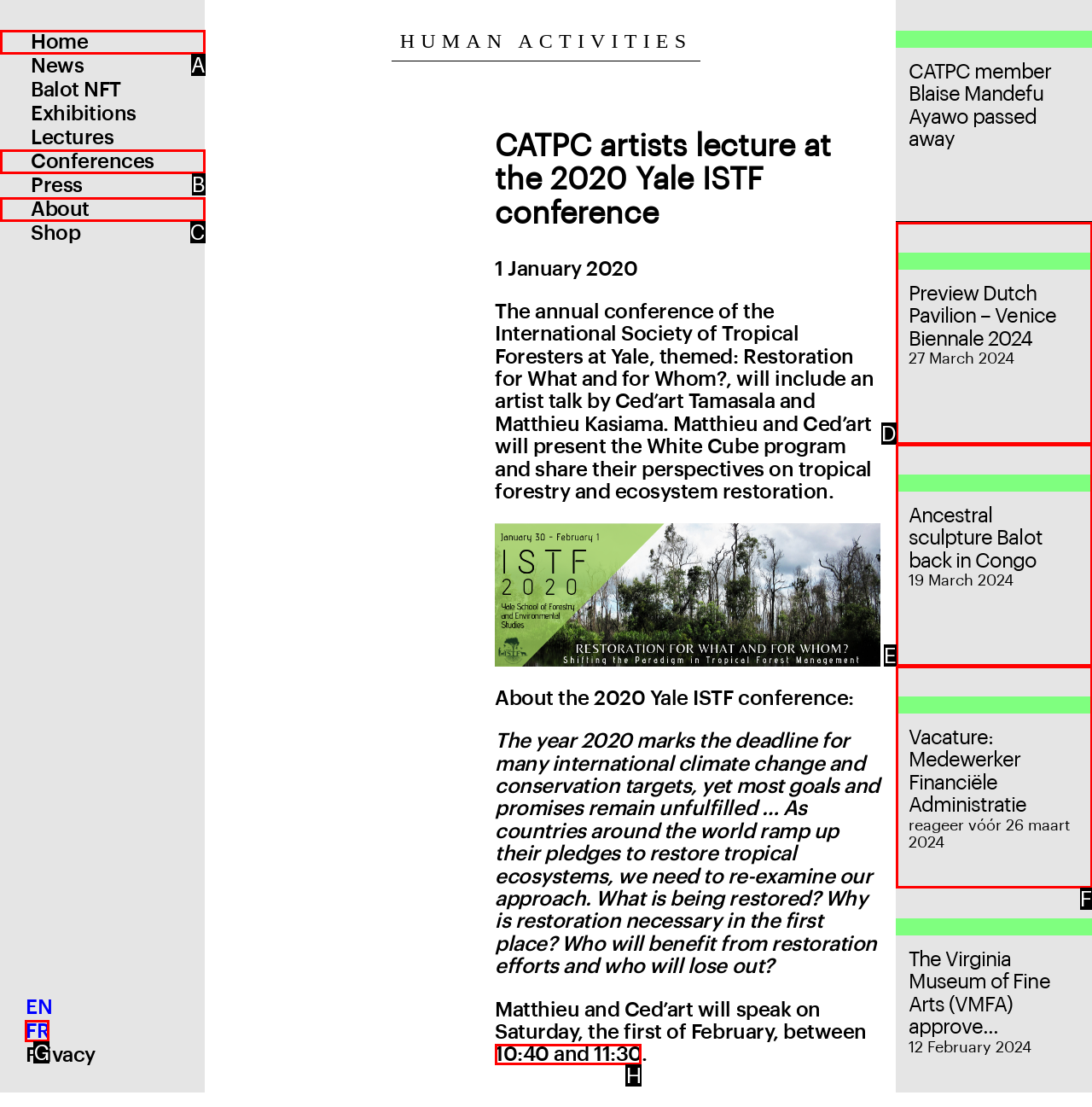Identify the correct UI element to click for the following task: Switch to French language Choose the option's letter based on the given choices.

G